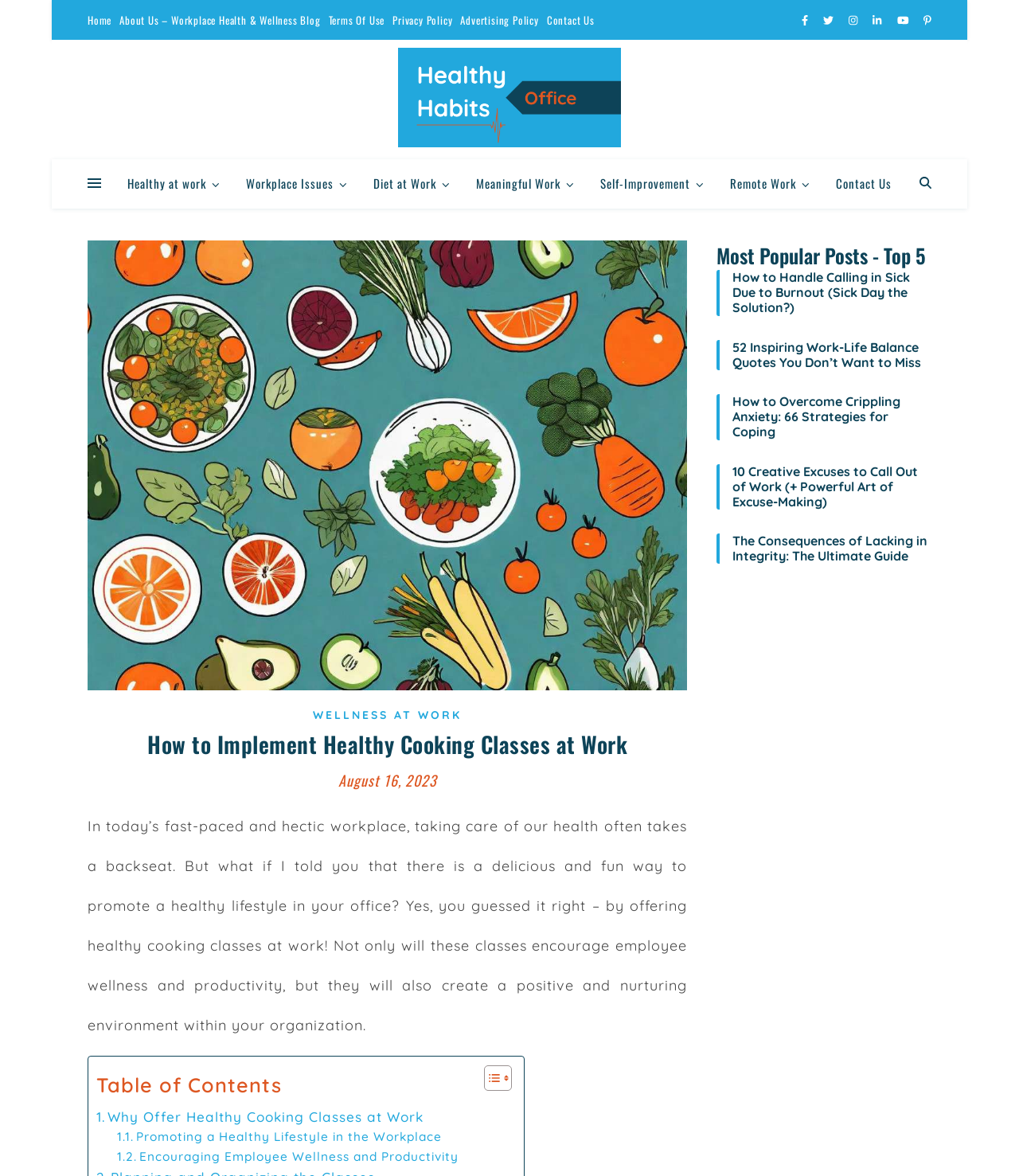Pinpoint the bounding box coordinates of the element that must be clicked to accomplish the following instruction: "Search for something". The coordinates should be in the format of four float numbers between 0 and 1, i.e., [left, top, right, bottom].

[0.902, 0.135, 0.914, 0.176]